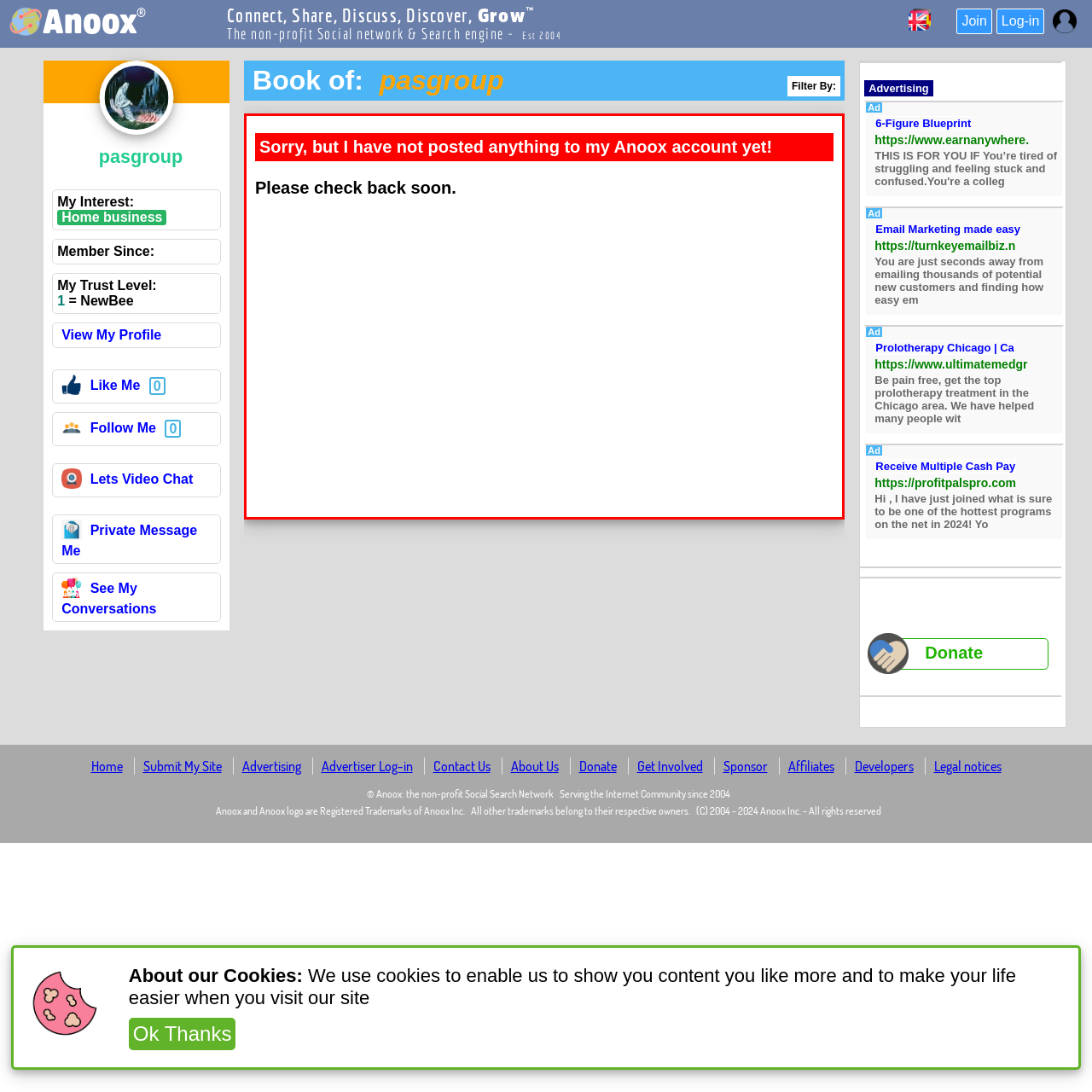Using the webpage screenshot, find the UI element described by Sponsor. Provide the bounding box coordinates in the format (top-left x, top-left y, bottom-right x, bottom-right y), ensuring all values are floating point numbers between 0 and 1.

[0.662, 0.694, 0.703, 0.709]